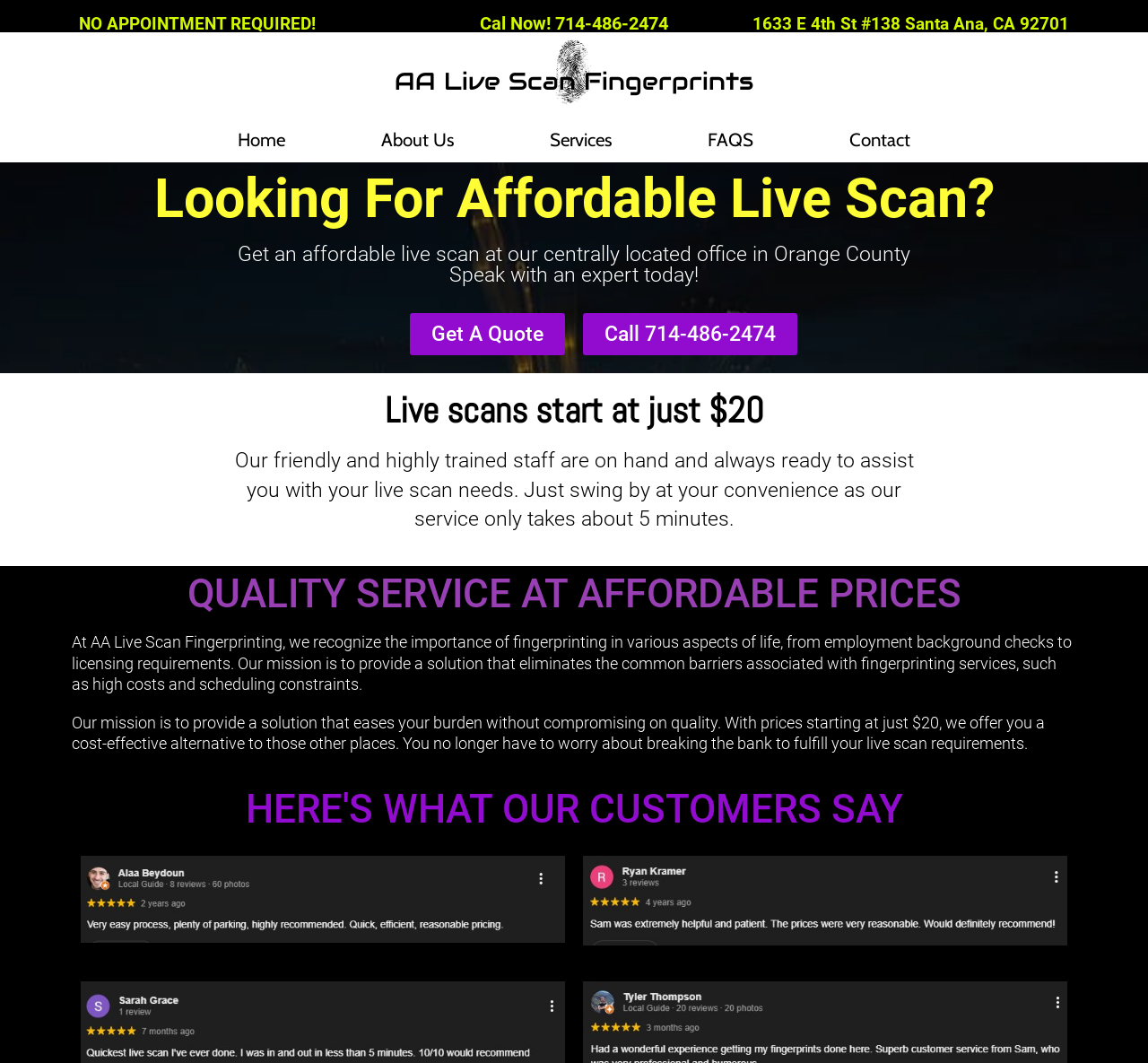Provide your answer in one word or a succinct phrase for the question: 
What is the minimum cost of live scan fingerprinting?

$20